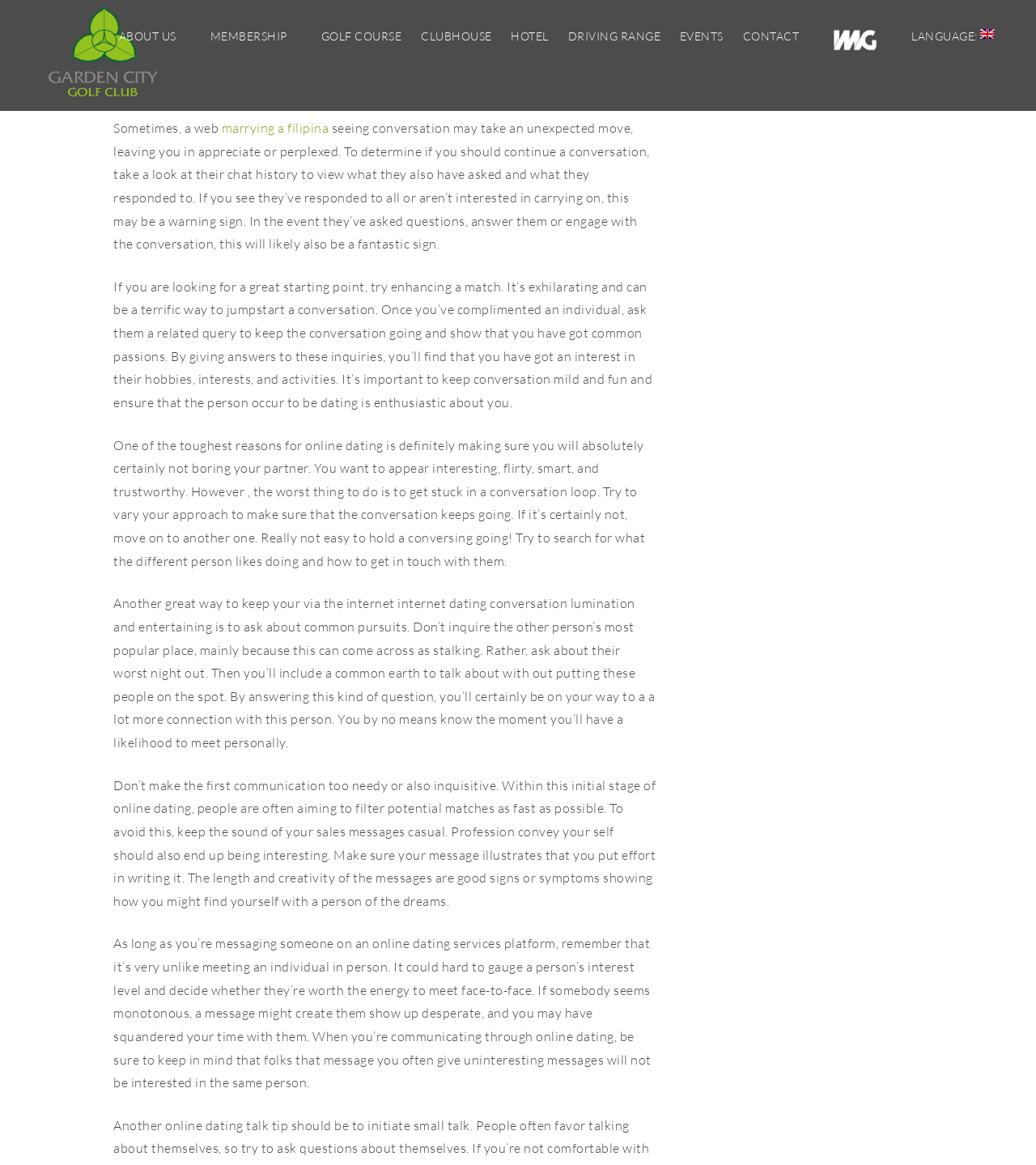How many links are there in the top navigation bar? Using the information from the screenshot, answer with a single word or phrase.

9